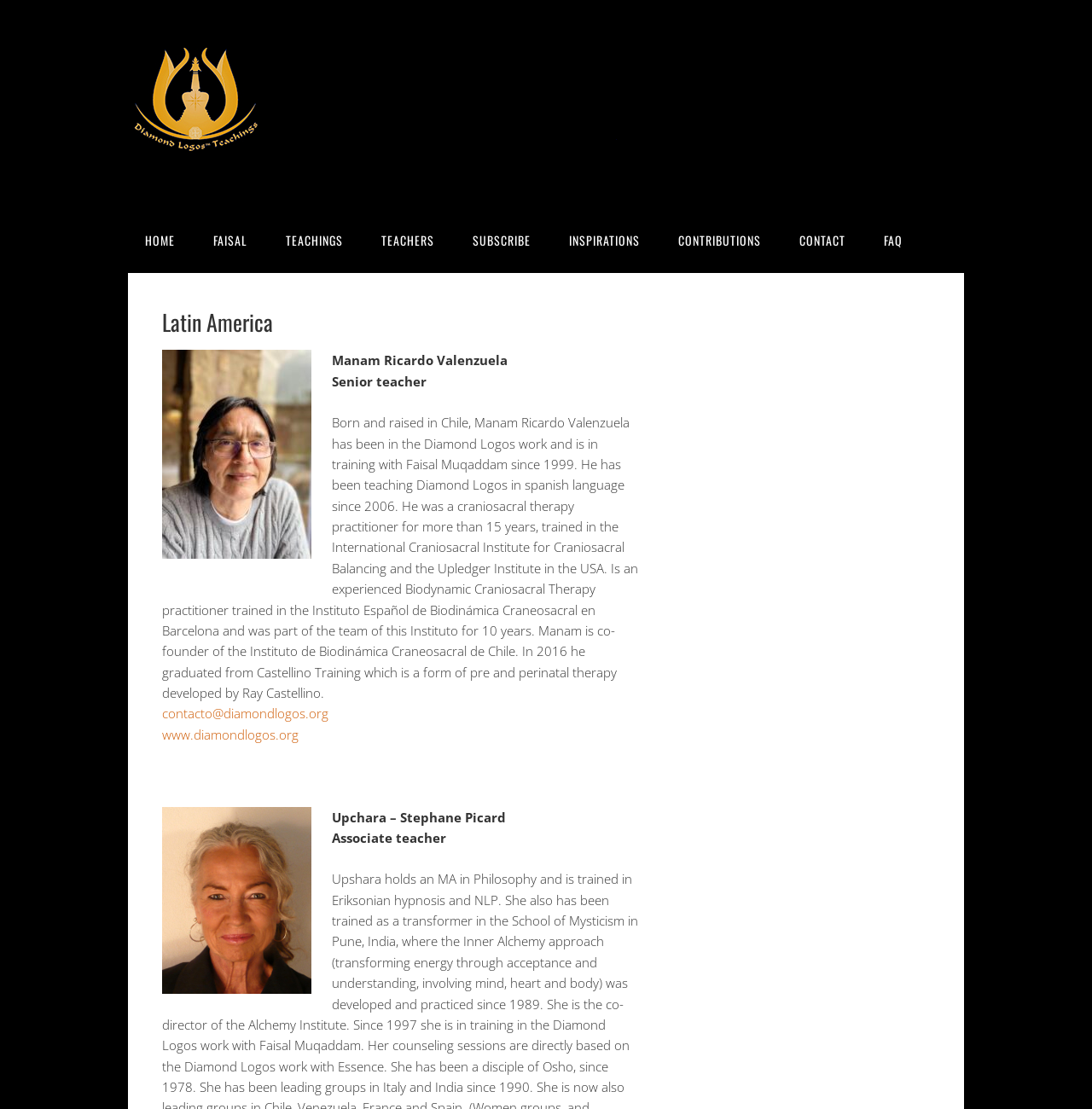Identify the bounding box coordinates for the UI element described as: "Subscribe". The coordinates should be provided as four floats between 0 and 1: [left, top, right, bottom].

[0.417, 0.187, 0.502, 0.246]